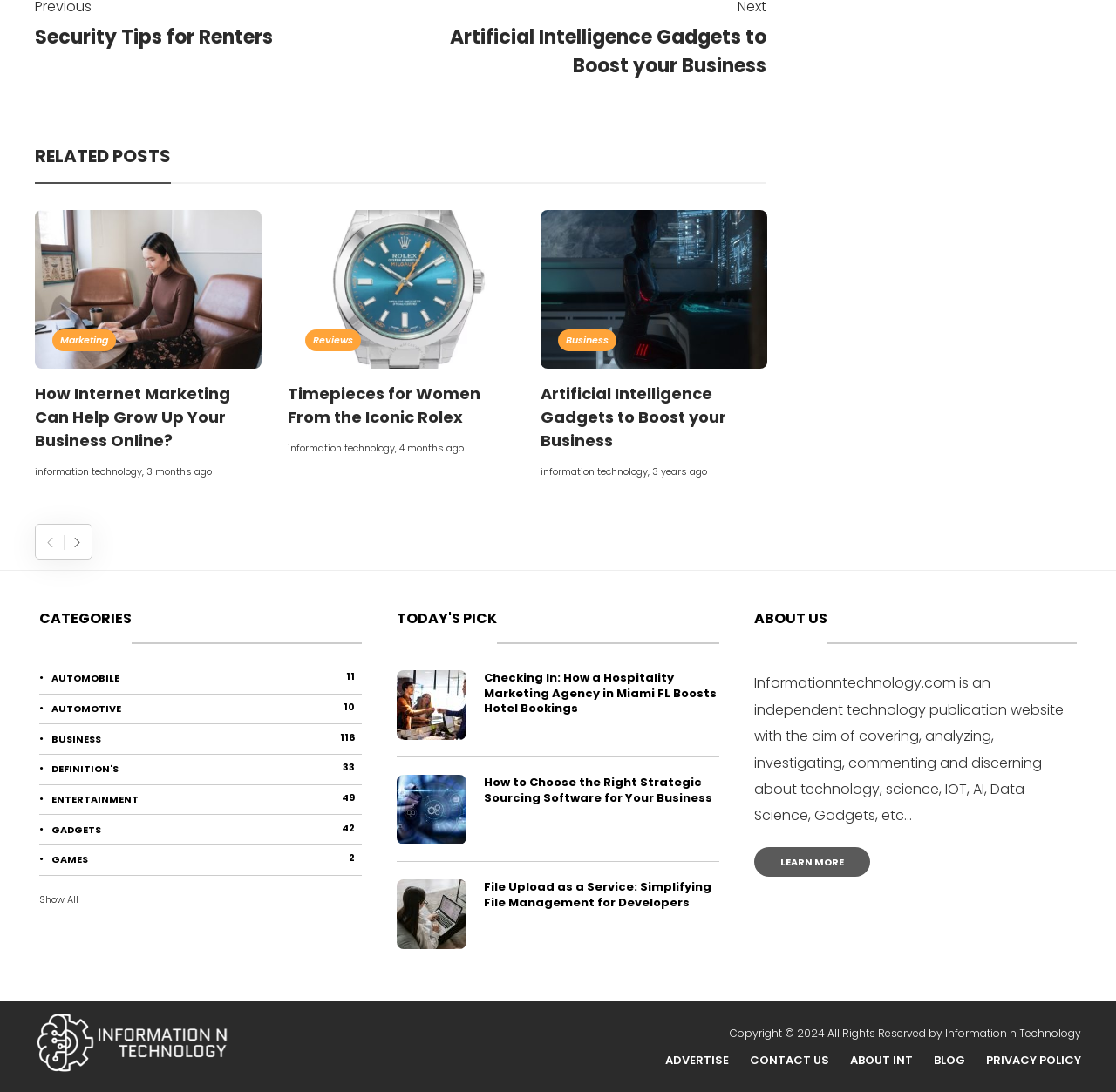What is the category with the most posts?
Based on the image, provide a one-word or brief-phrase response.

BUSINESS 116